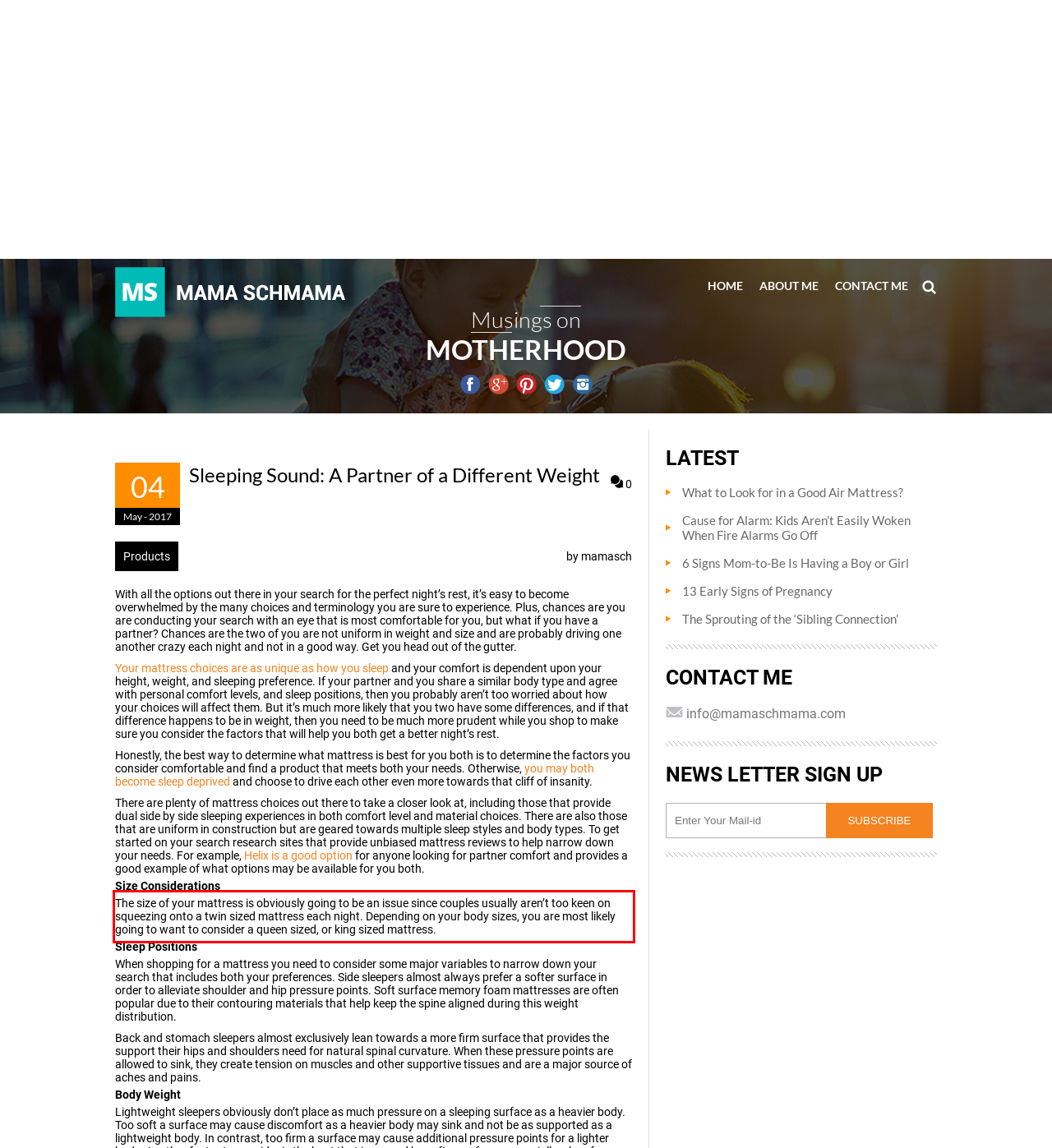Identify and transcribe the text content enclosed by the red bounding box in the given screenshot.

The size of your mattress is obviously going to be an issue since couples usually aren’t too keen on squeezing onto a twin sized mattress each night. Depending on your body sizes, you are most likely going to want to consider a queen sized, or king sized mattress.